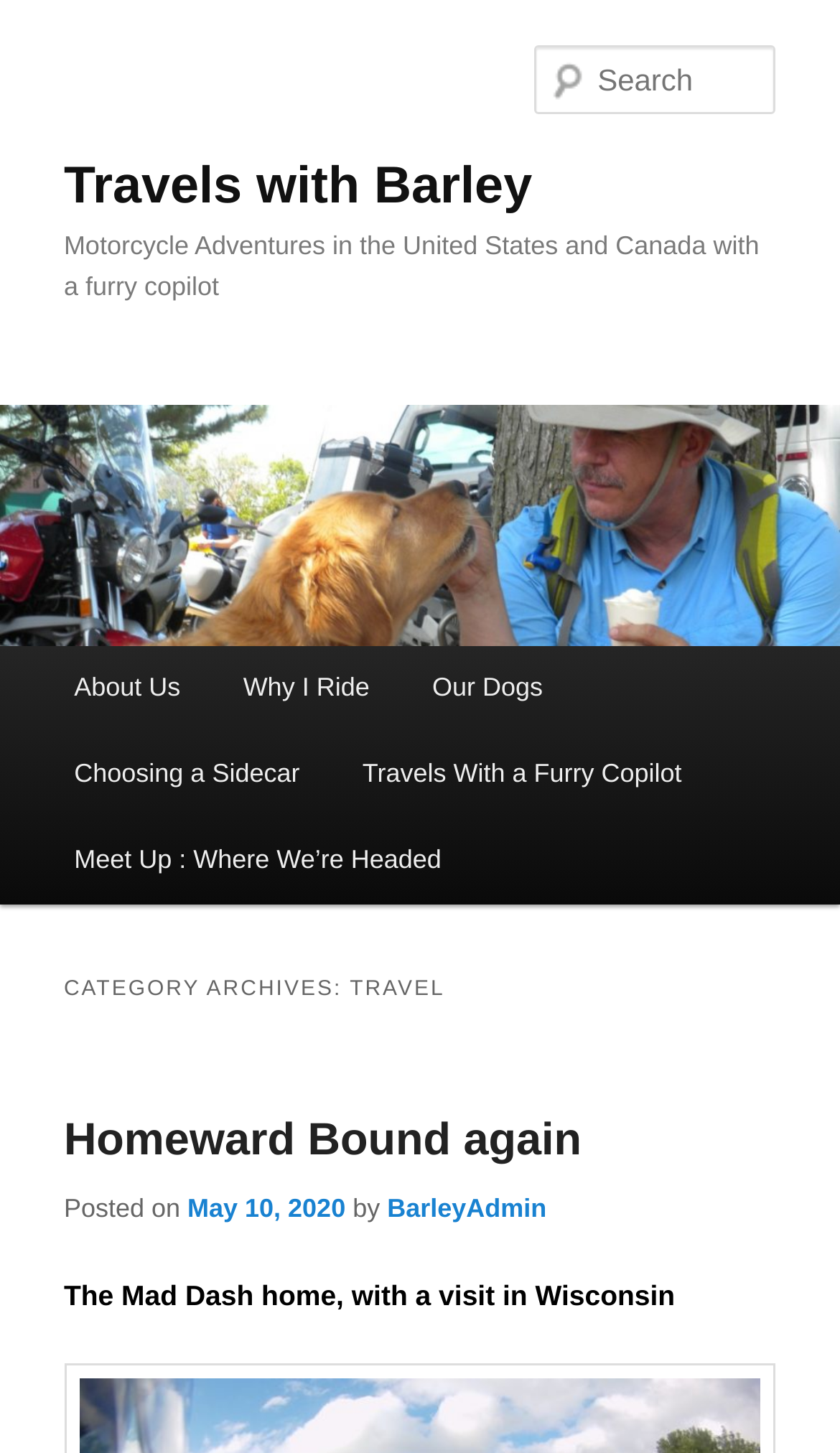Locate the bounding box of the UI element with the following description: "Travels With a Furry Copilot".

[0.394, 0.504, 0.849, 0.563]